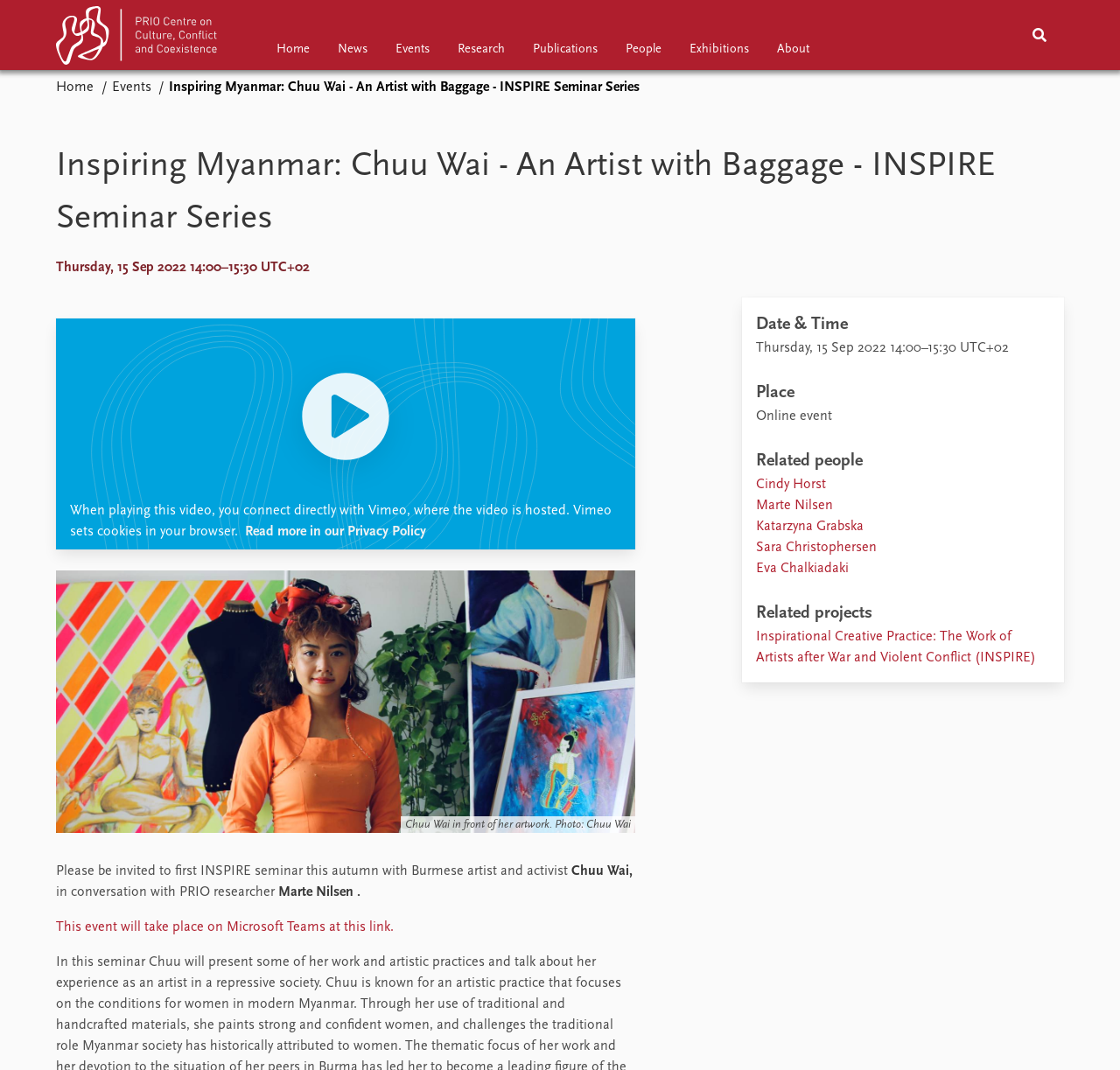Could you specify the bounding box coordinates for the clickable section to complete the following instruction: "View the video"?

[0.062, 0.471, 0.546, 0.504]